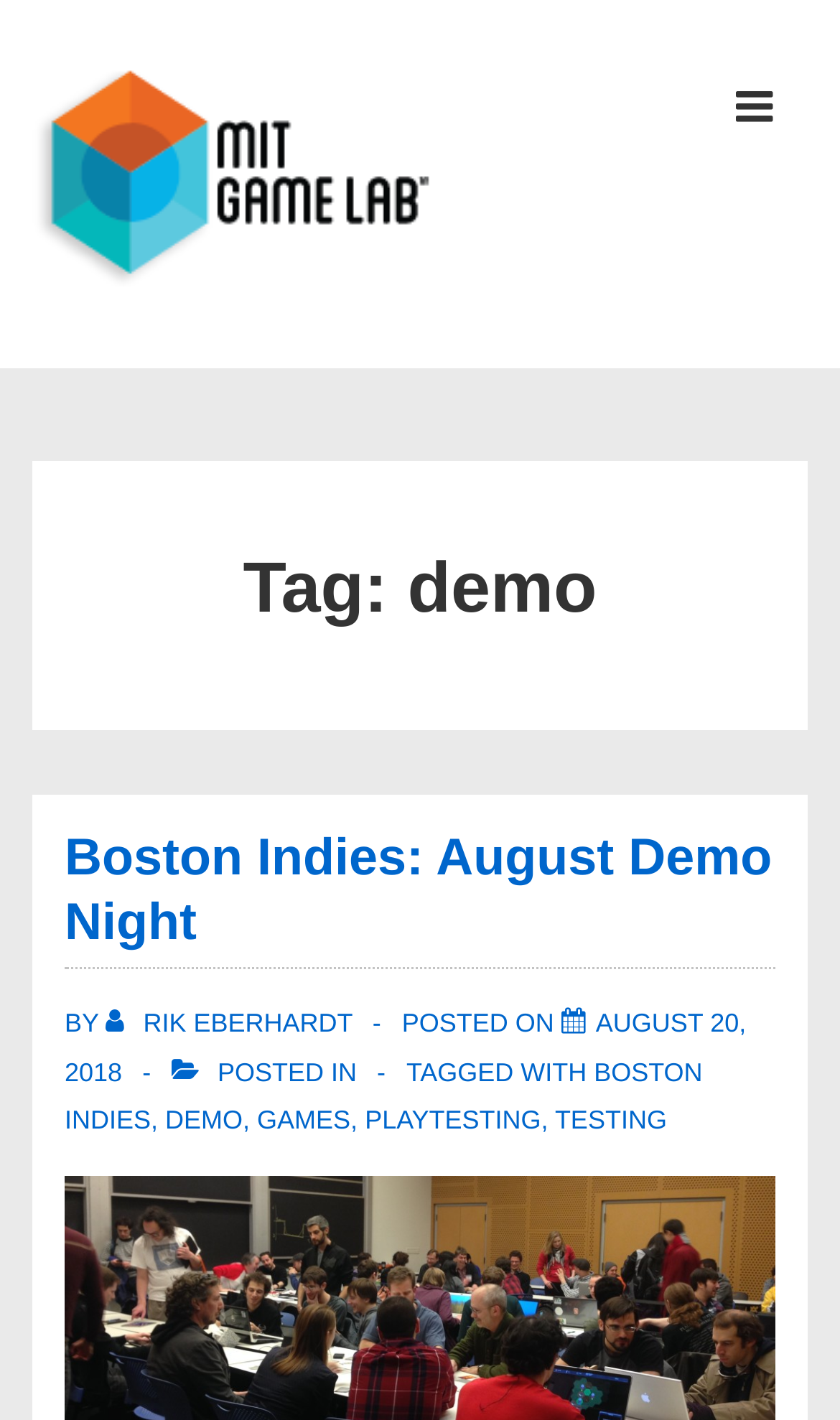Who is the author of the blog post?
Refer to the image and provide a one-word or short phrase answer.

Rik Eberhardt